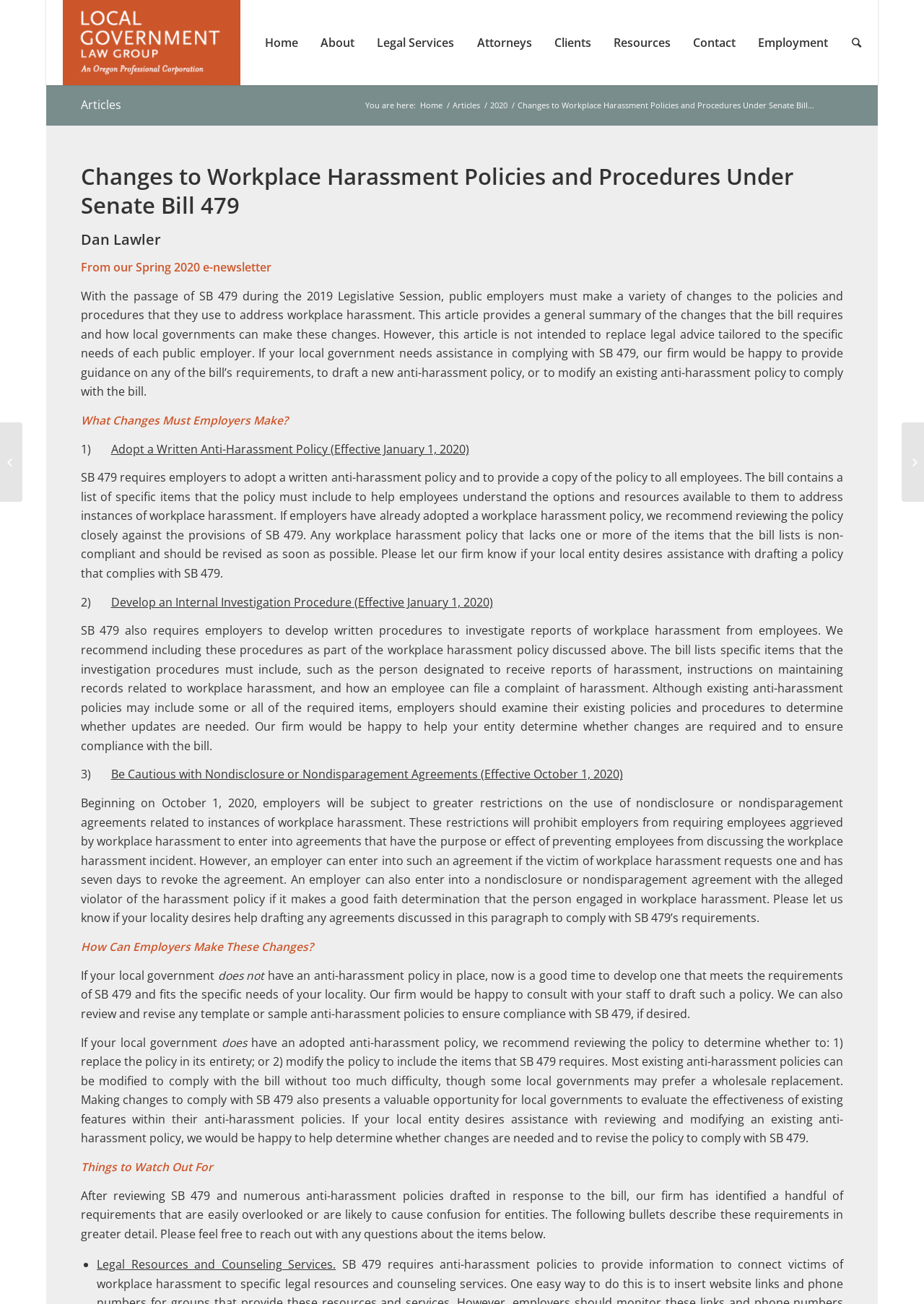Find the primary header on the webpage and provide its text.

Changes to Workplace Harassment Policies and Procedures Under Senate Bill 479